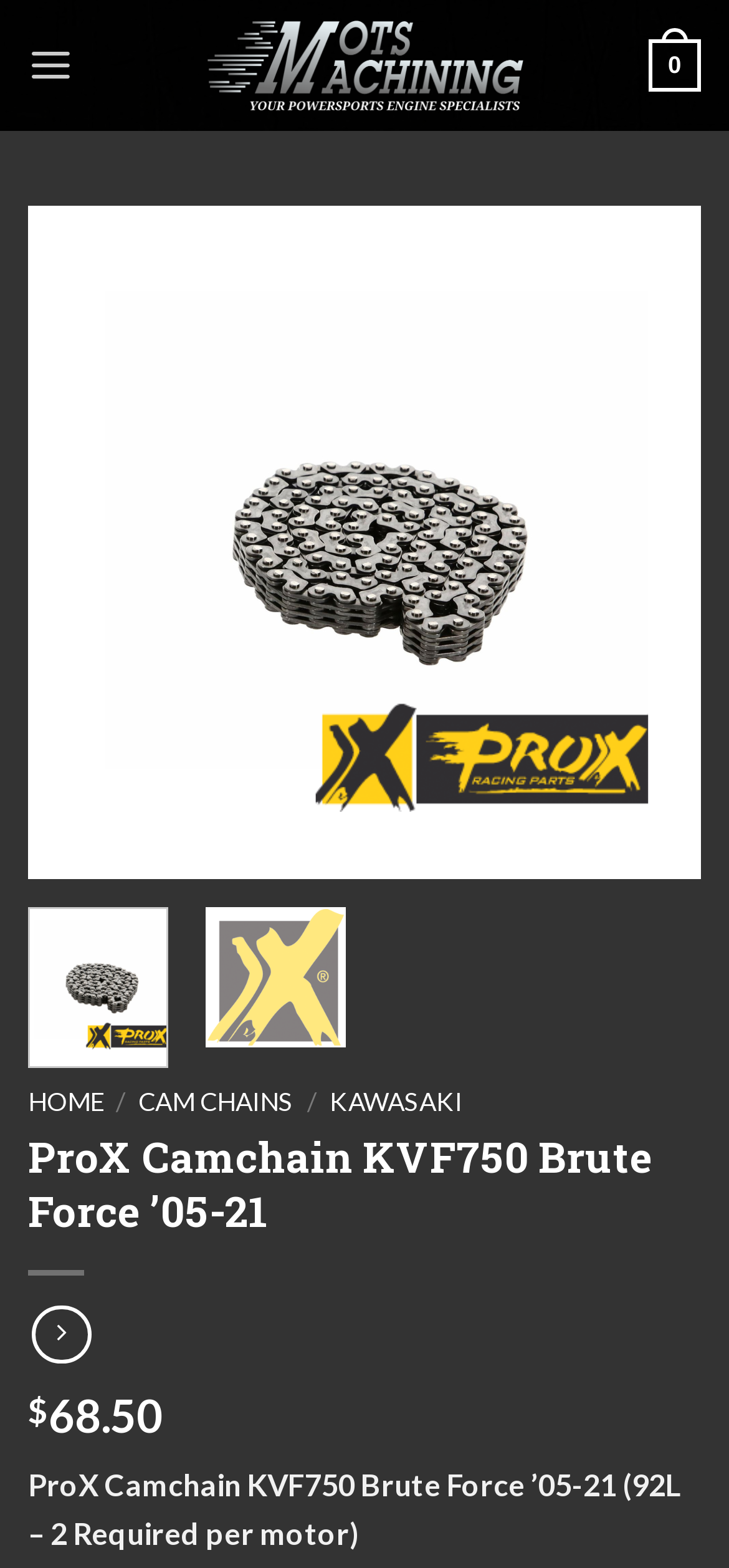Are there any images on the webpage?
Please provide a comprehensive answer based on the details in the screenshot.

There are several images on the webpage, including the Mots Machining logo at the top and a product image in the middle of the webpage. These images can be found by examining the webpage's content.